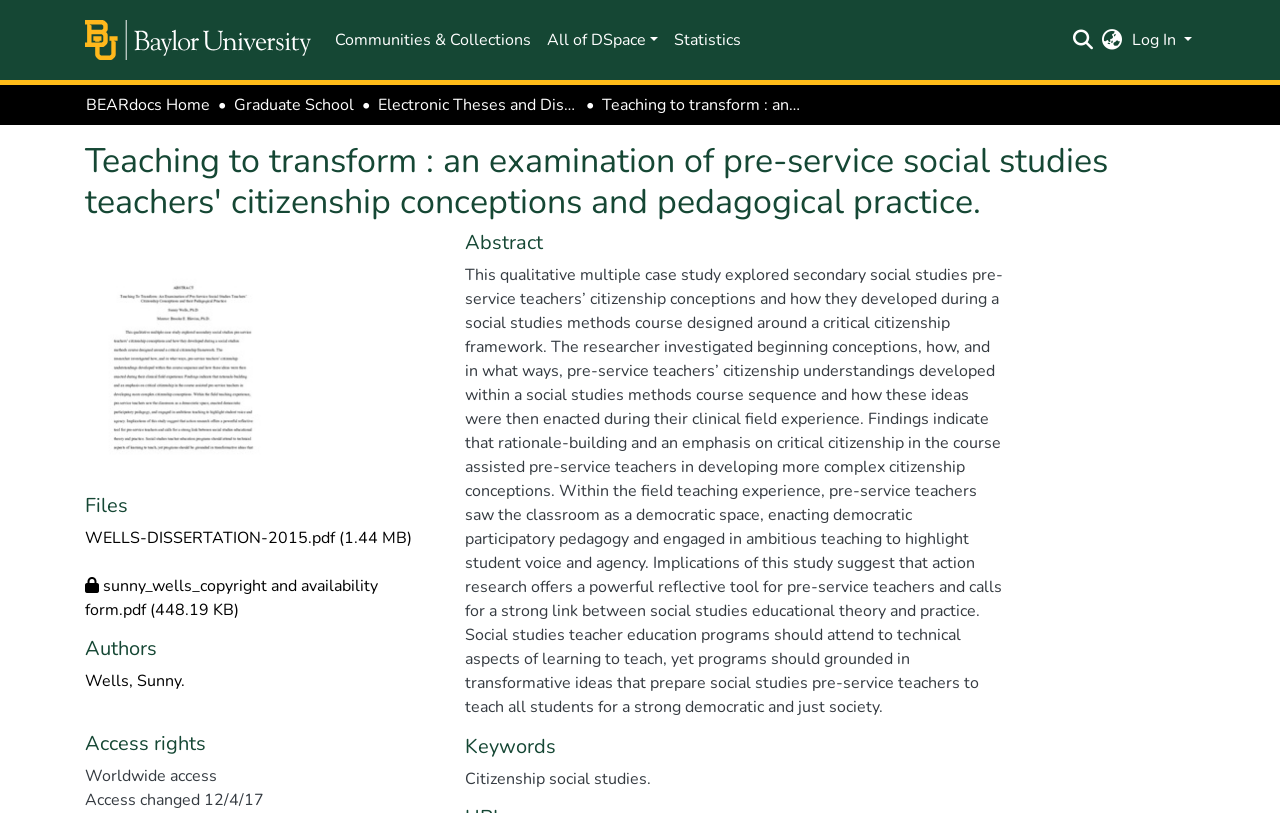Please answer the following question using a single word or phrase: 
Who is the author of the dissertation?

Wells, Sunny